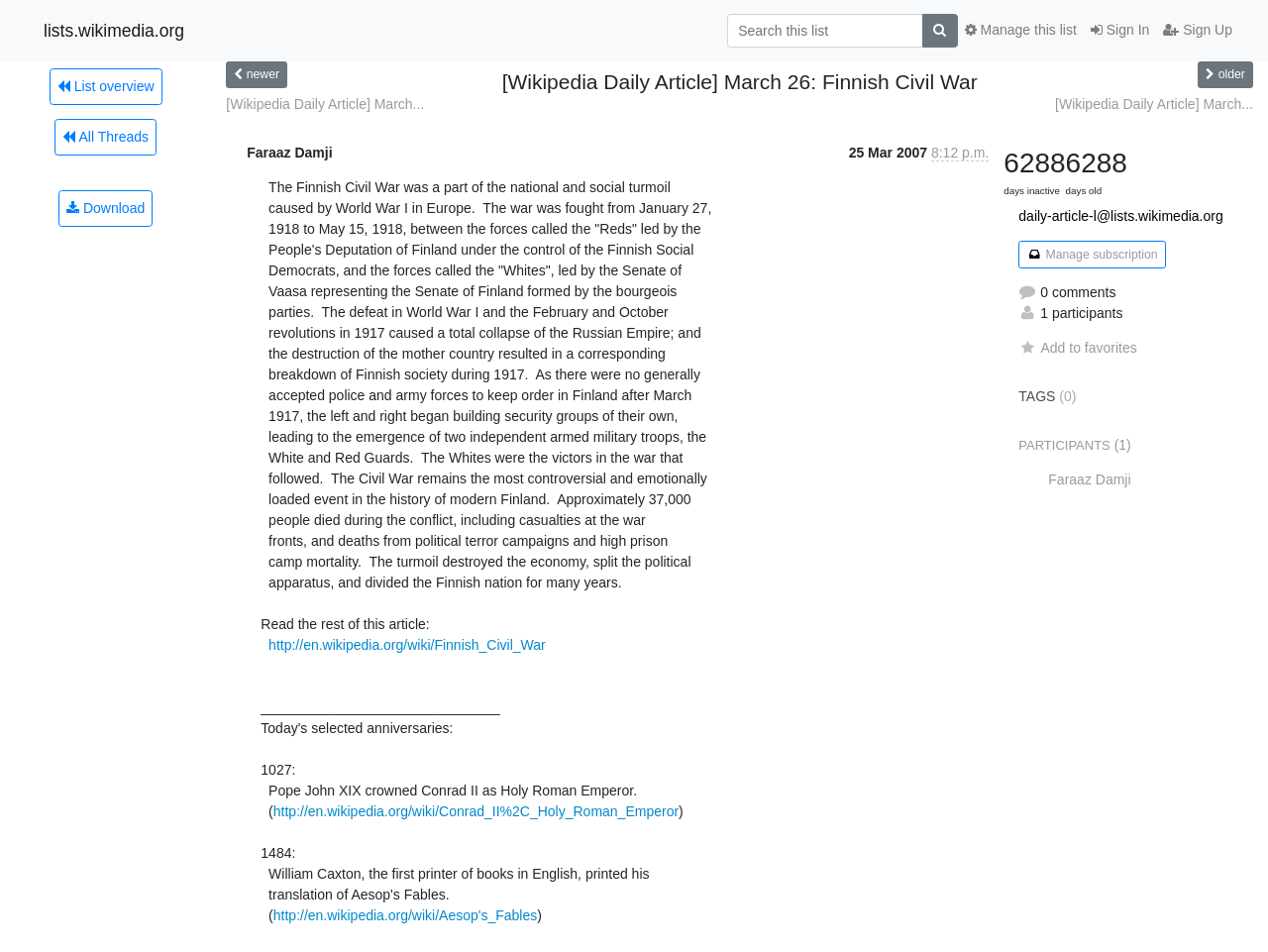Analyze the image and provide a detailed answer to the question: What is the name of the article?

I found the answer by looking at the heading element with the text '[Wikipedia Daily Article] March 26: Finnish Civil War' which is the title of the article.